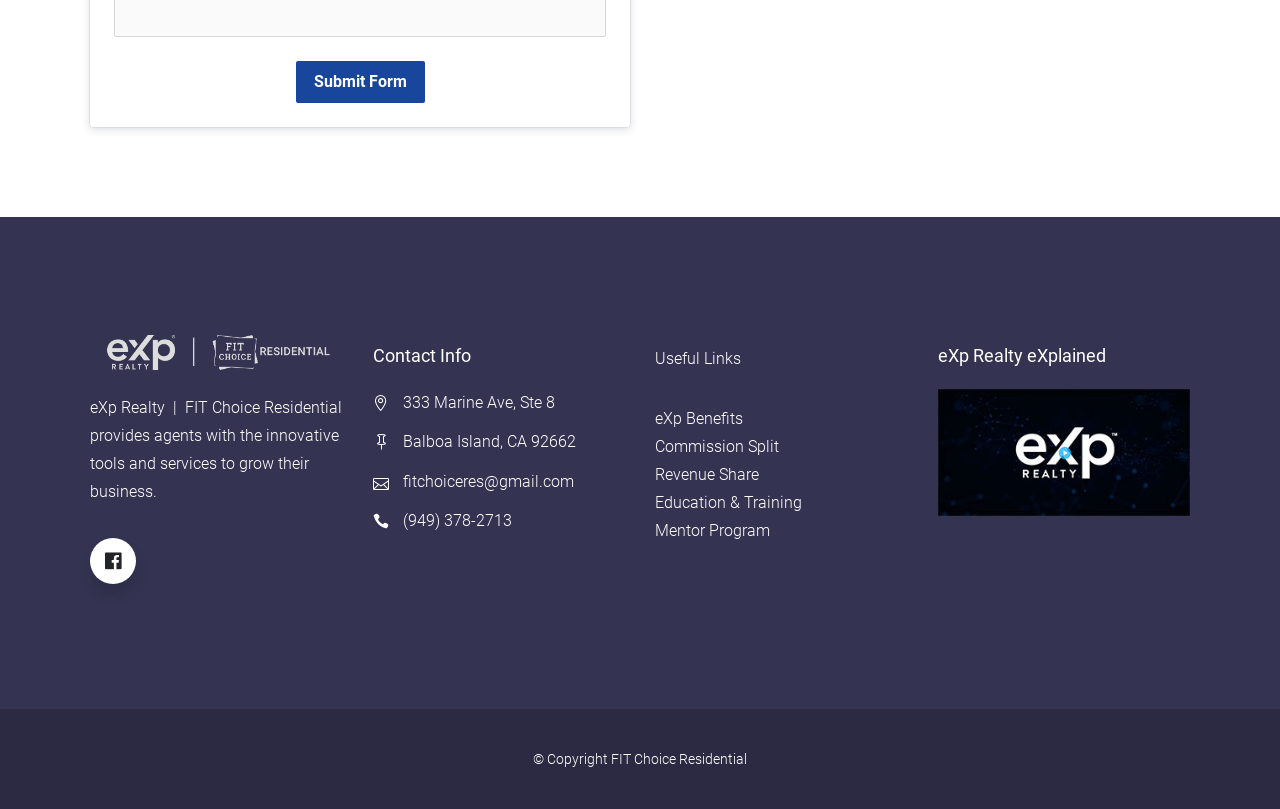What is the copyright information at the bottom? Look at the image and give a one-word or short phrase answer.

FIT Choice Residential